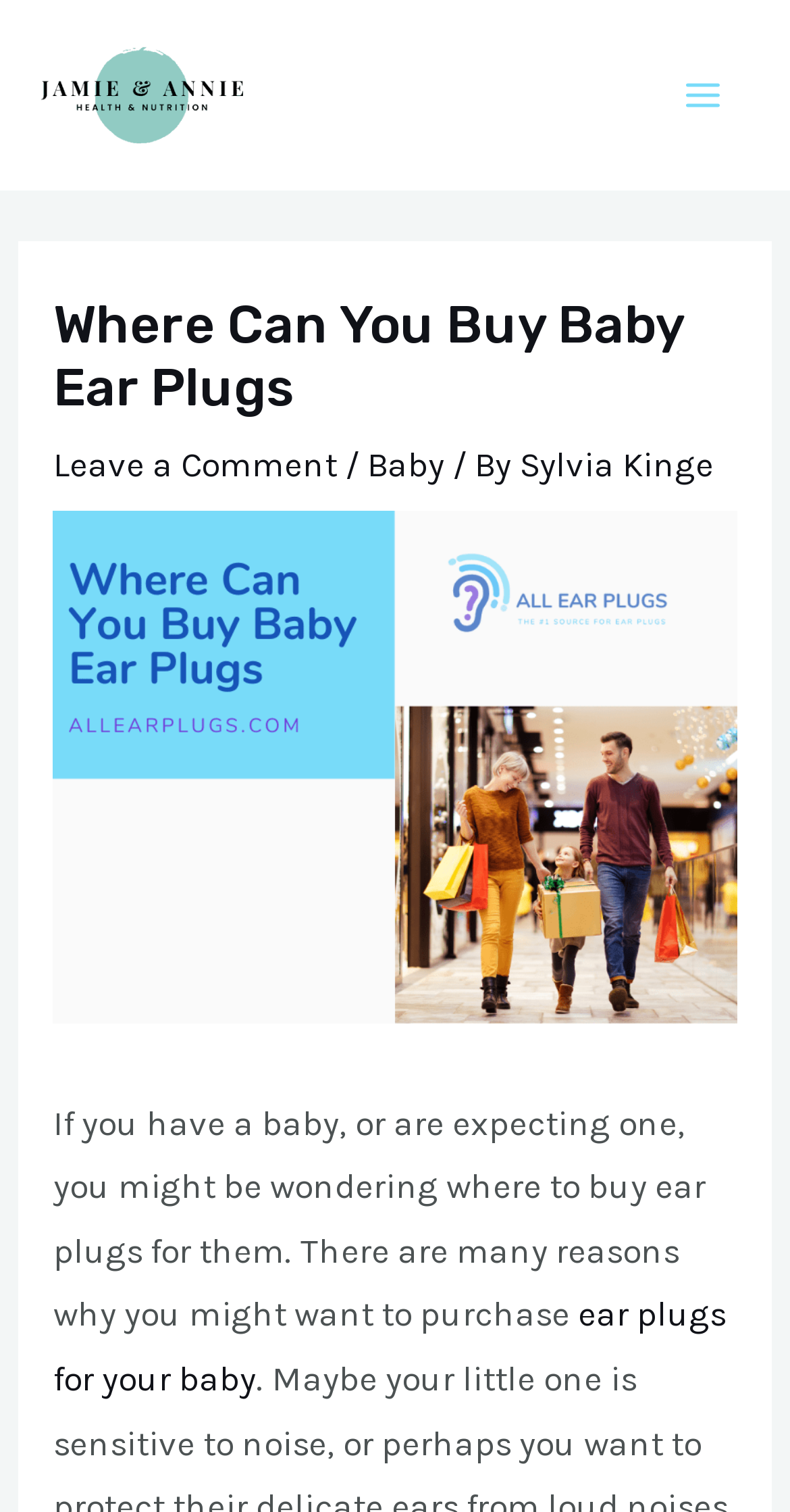What is the purpose of buying ear plugs for babies?
From the screenshot, supply a one-word or short-phrase answer.

Many reasons